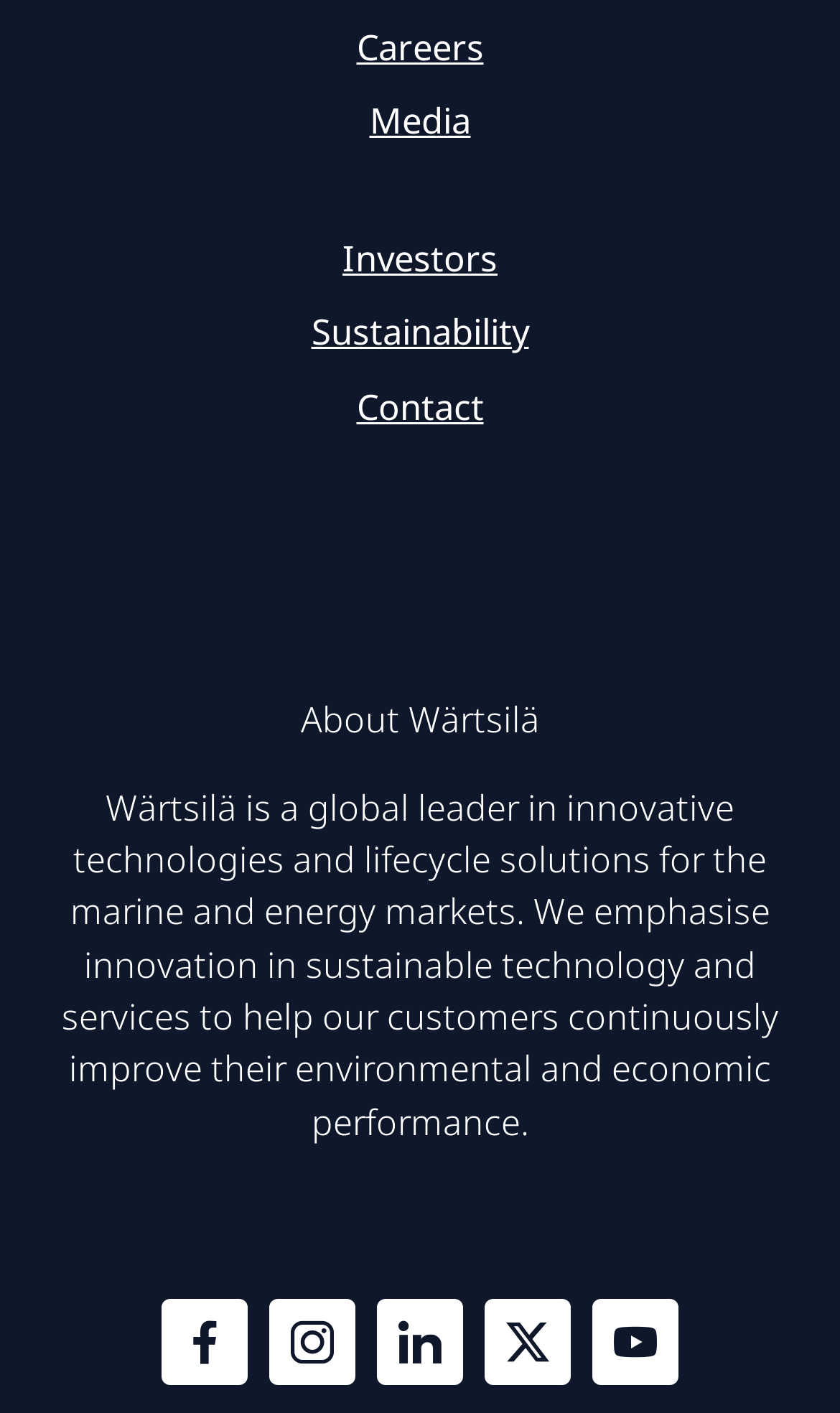Please locate the bounding box coordinates of the element that should be clicked to achieve the given instruction: "Read about Wärtsilä".

[0.073, 0.554, 0.927, 0.81]